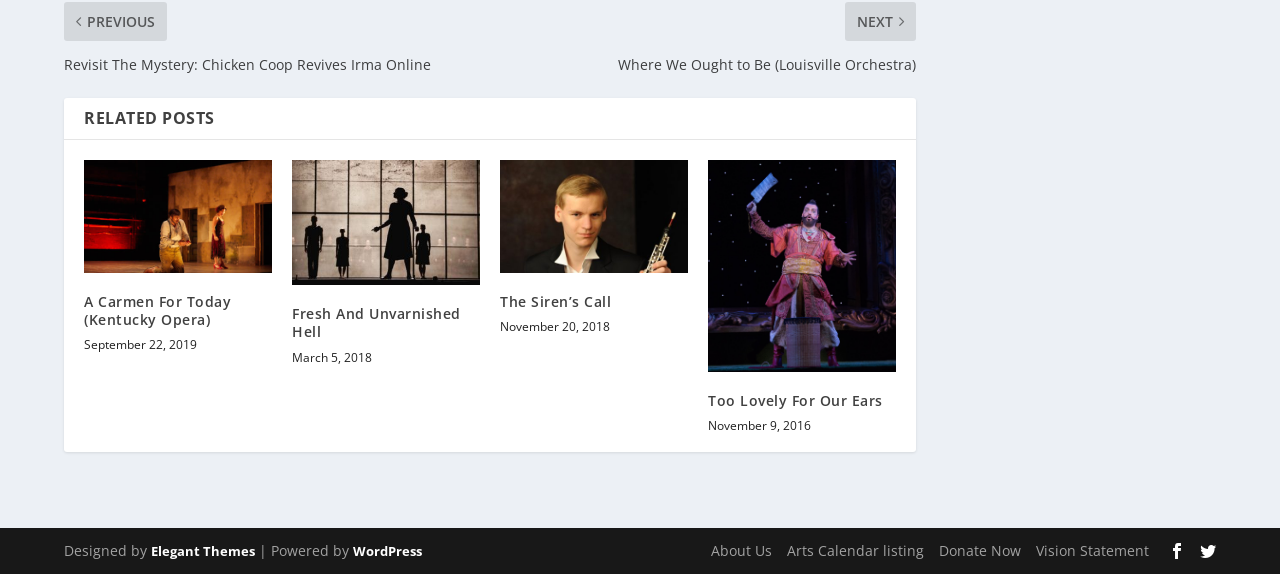Using the provided element description: "The Siren’s Call", identify the bounding box coordinates. The coordinates should be four floats between 0 and 1 in the order [left, top, right, bottom].

[0.391, 0.508, 0.477, 0.541]